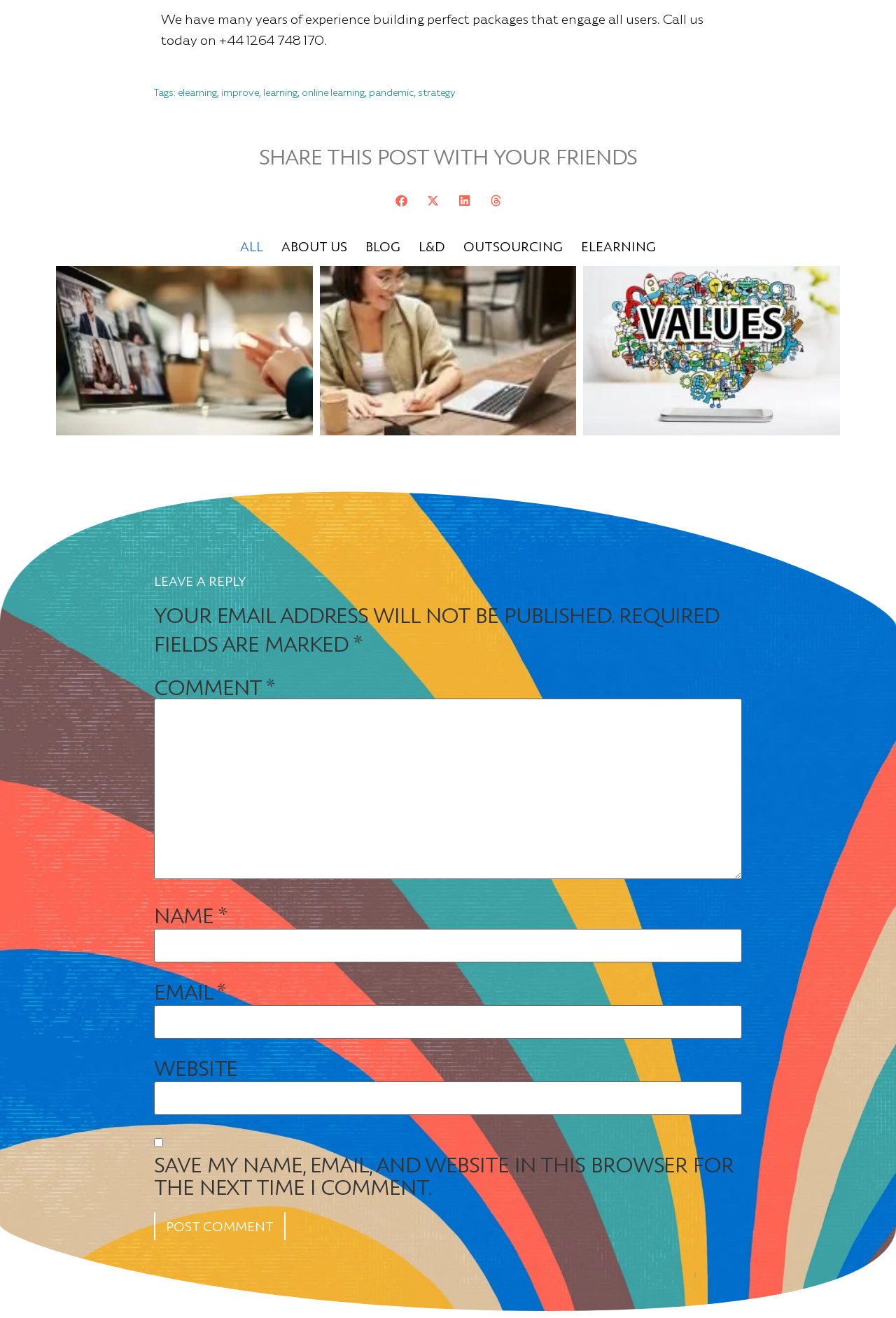Please study the image and answer the question comprehensively:
What are the social media platforms to share the post?

The social media platforms to share the post are listed as buttons below the 'SHARE THIS POST WITH YOUR FRIENDS' heading, which are 'Share on Facebook', 'Share on Twitter', 'Share on LinkedIn', and 'Share on Threads'.